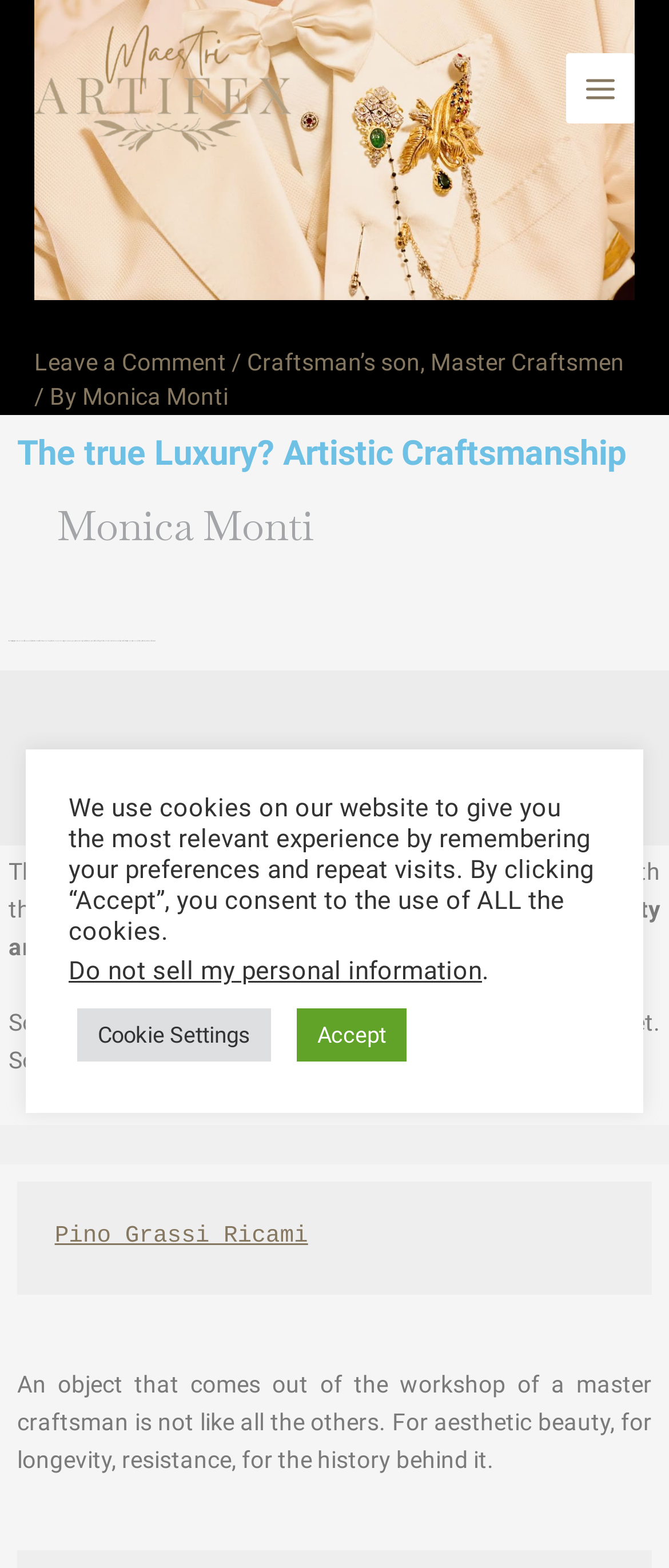Could you provide the bounding box coordinates for the portion of the screen to click to complete this instruction: "Visit the Maestri Aritfex website"?

[0.051, 0.046, 0.436, 0.064]